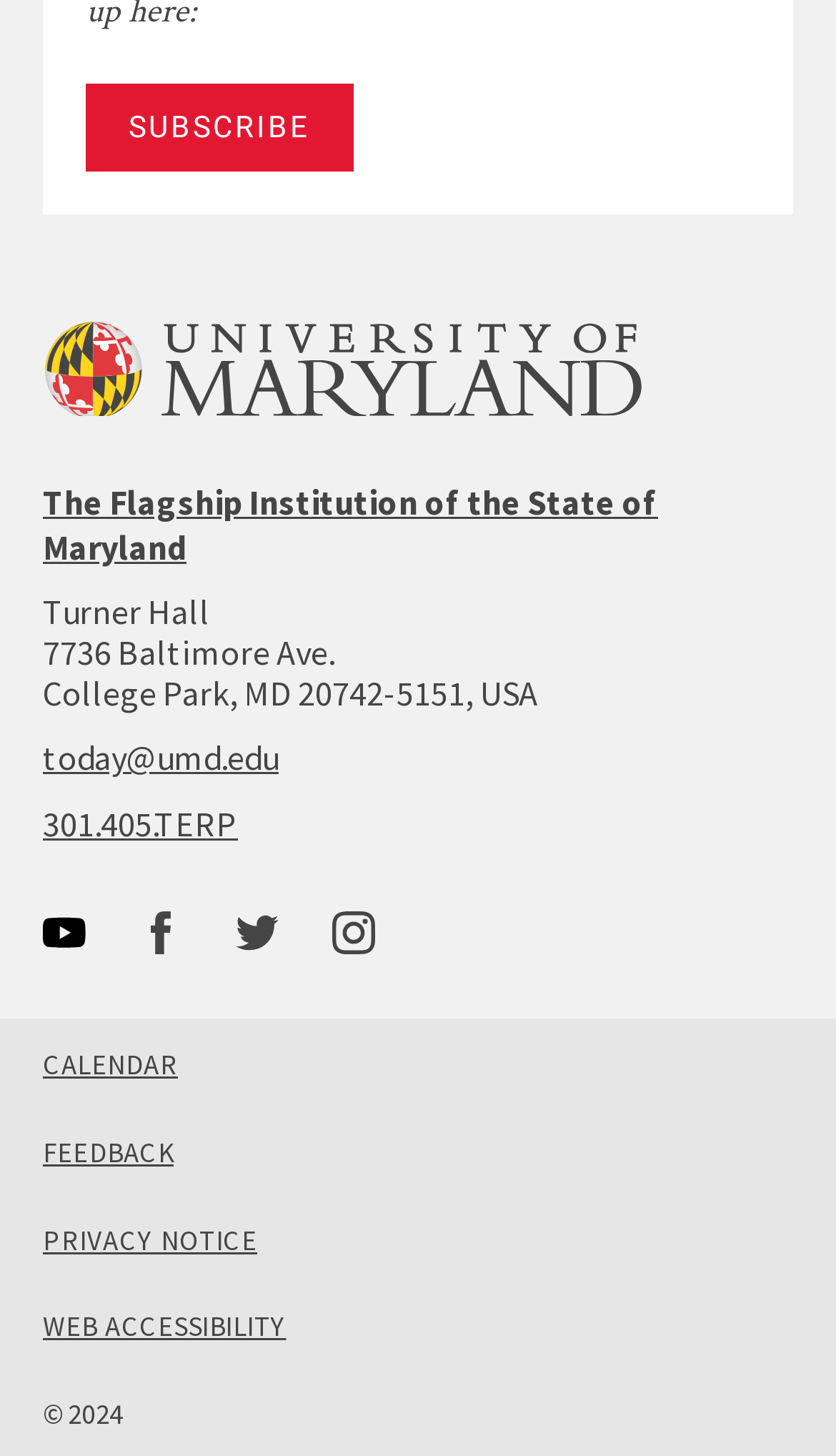Observe the image and answer the following question in detail: What year is the copyright?

I found a StaticText element with the text '©2024' at coordinates [0.051, 0.959, 0.147, 0.984], which indicates the year of the copyright.